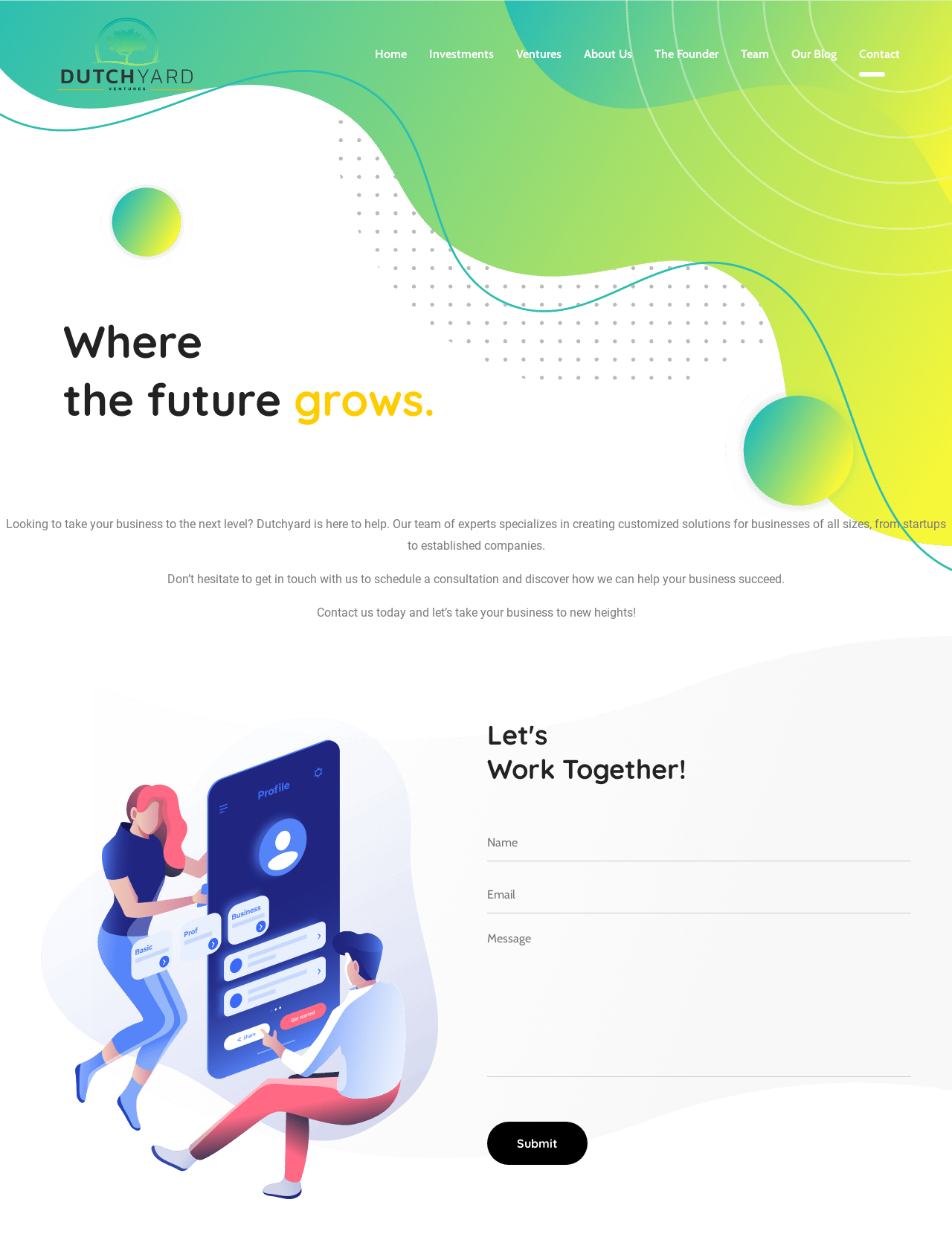Please indicate the bounding box coordinates of the element's region to be clicked to achieve the instruction: "Click the Submit button". Provide the coordinates as four float numbers between 0 and 1, i.e., [left, top, right, bottom].

[0.512, 0.907, 0.617, 0.942]